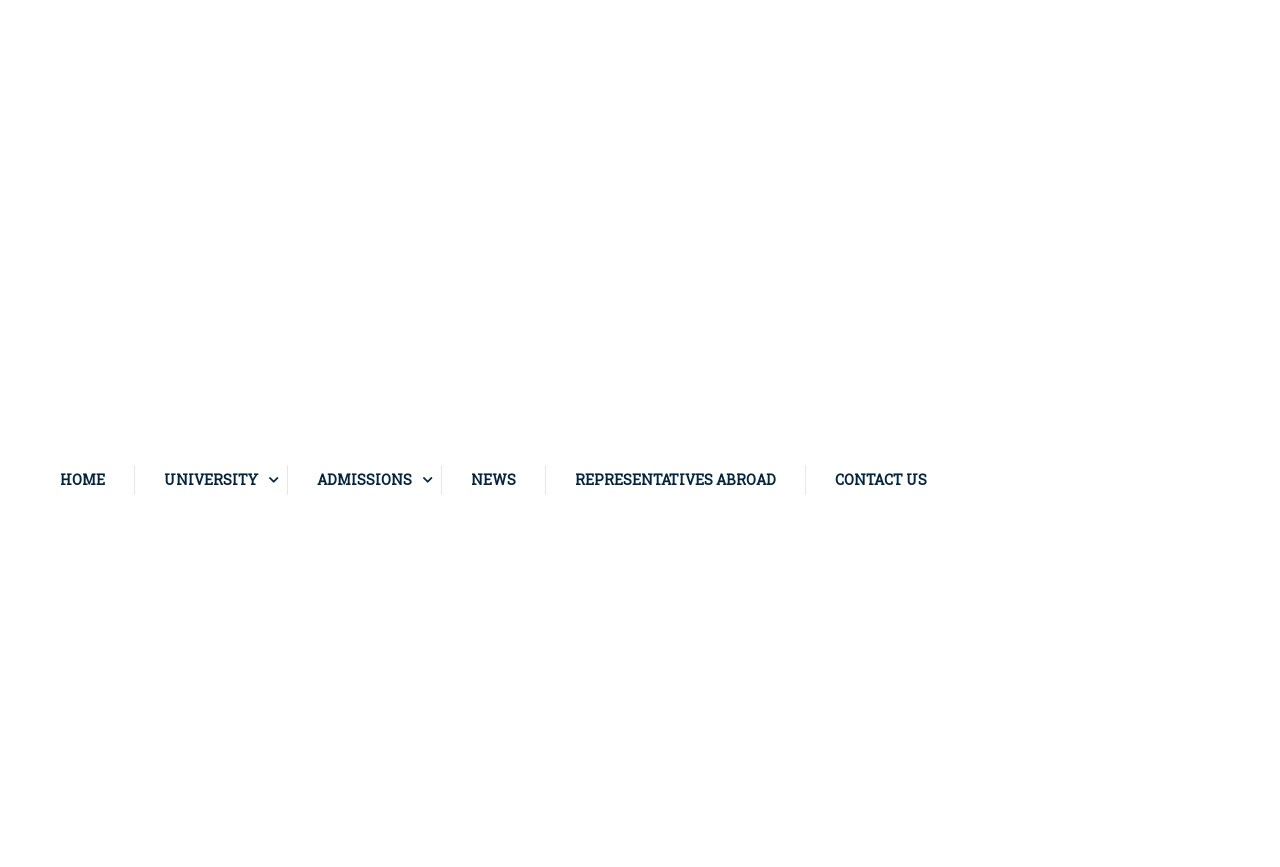Answer the following query with a single word or phrase:
What is the purpose of the webpage?

To provide information about faculty positions